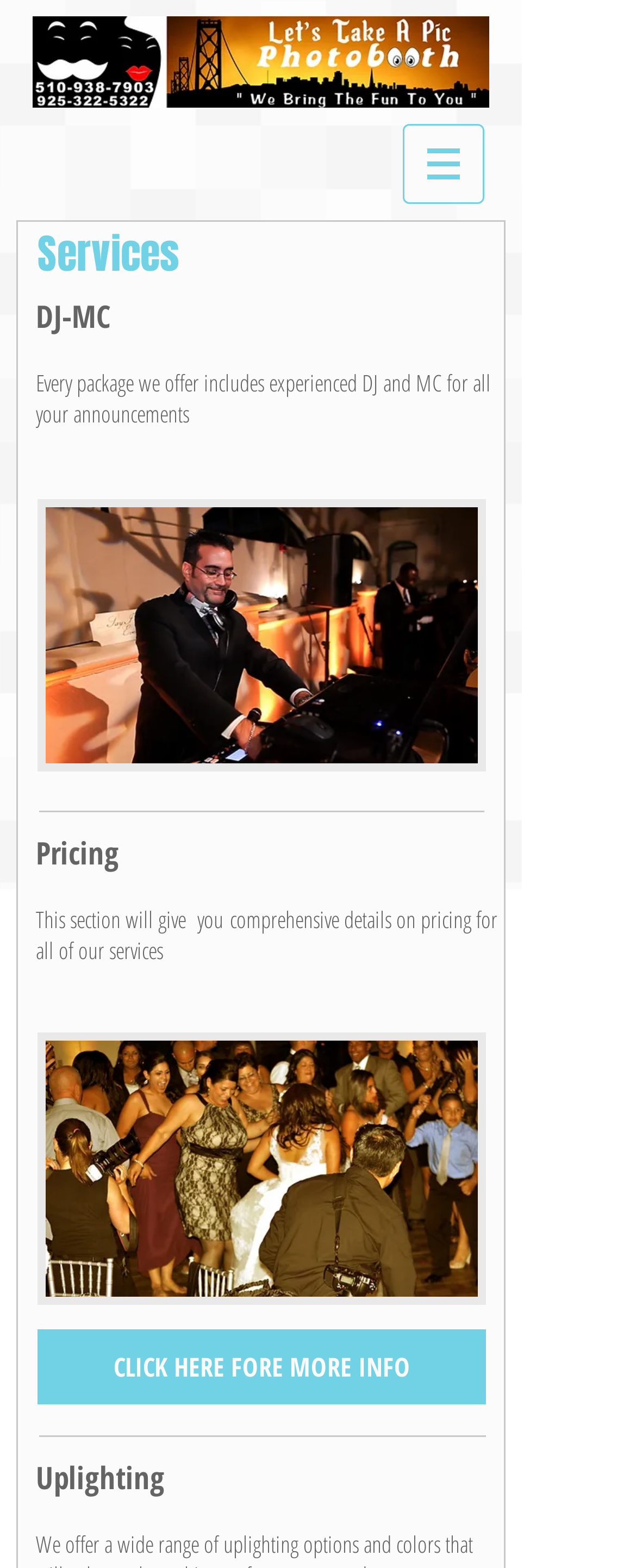Generate a thorough caption that explains the contents of the webpage.

The webpage is about "Other Services" offered by letstakeapicbooth. At the top, there is a navigation menu labeled "Site" with a button that has a popup menu. The button is accompanied by a small image. 

Below the navigation menu, there is a heading that reads "Services". To the right of the heading, there is a large image labeled "007-BIG.jpg". 

Underneath the heading, there are three sections of text. The first section is about DJ-MC services, which includes experienced DJ and MC for announcements. The second section is about pricing, which provides comprehensive details on pricing for all services. The third section is about uplighting. 

Between the sections of text, there are two large images, one labeled "san-ramon-bridges-golf-club-sound-wave-mobile-dj-weddings.jpg". At the bottom of the page, there is a link that reads "CLICK HERE FOR MORE INFO".